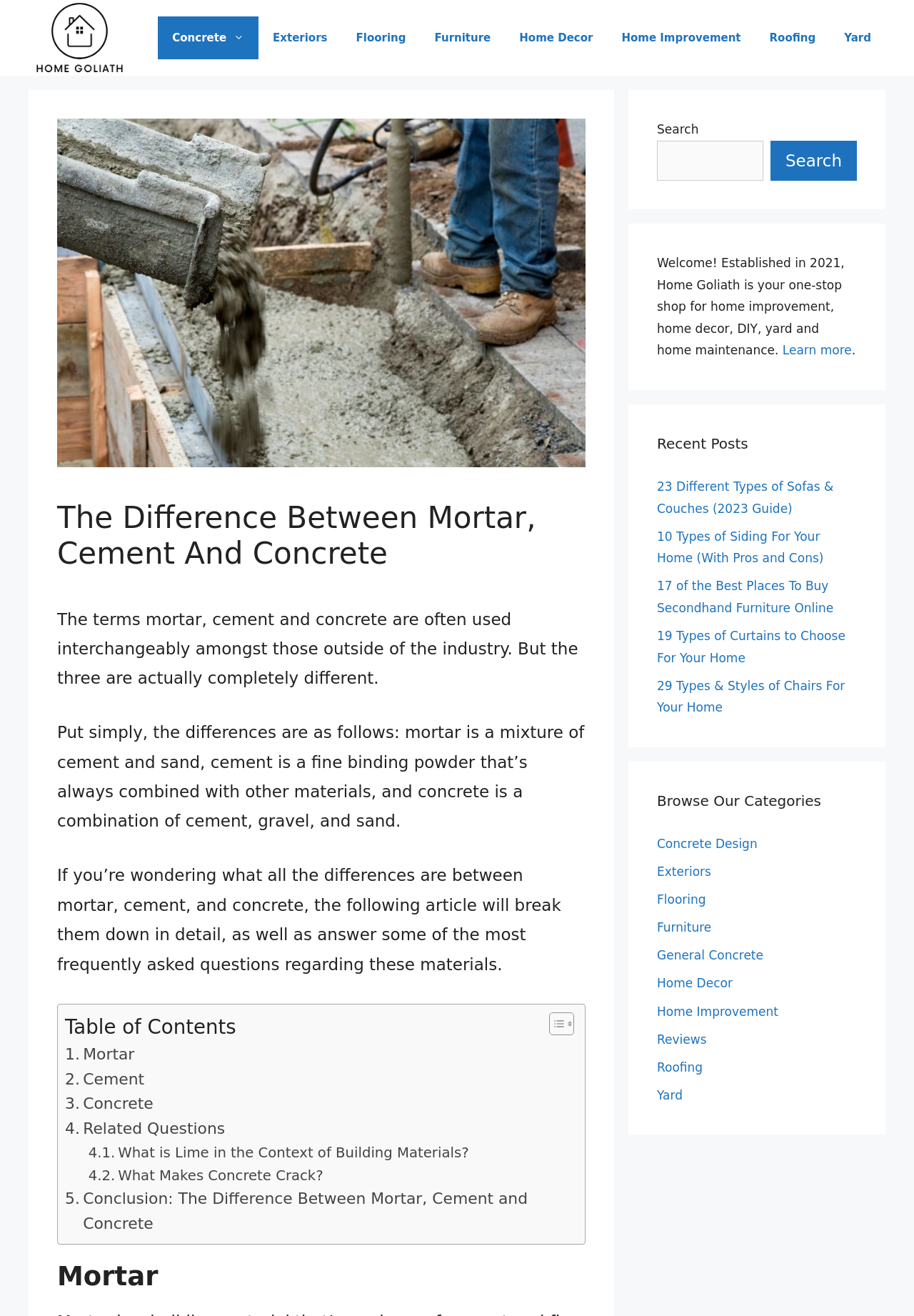Select the bounding box coordinates of the element I need to click to carry out the following instruction: "Click on the 'Concrete' link".

[0.173, 0.012, 0.283, 0.045]